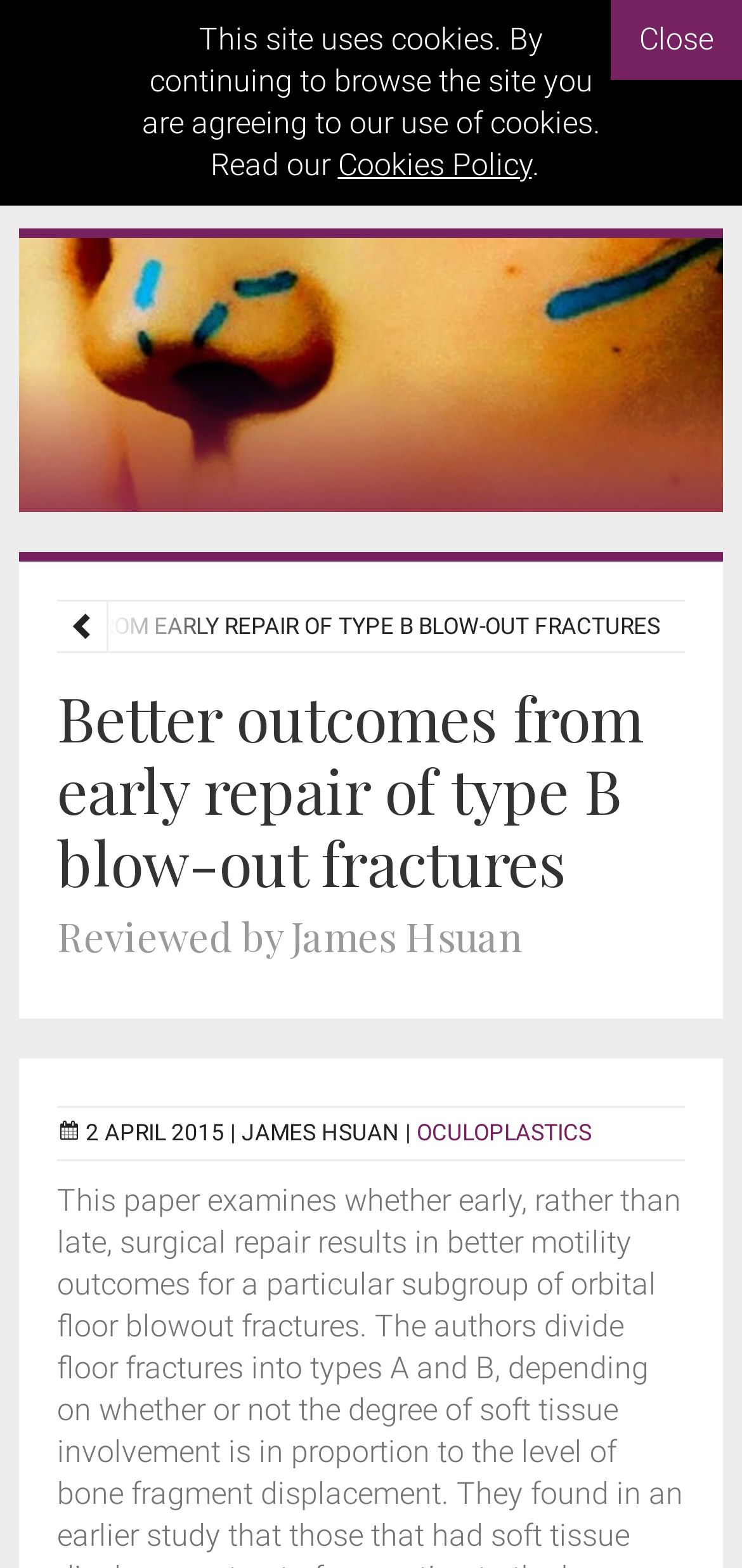Illustrate the webpage's structure and main components comprehensively.

The webpage is about an article titled "Better outcomes from early repair of type B blow-out fractures" from The PMFA Journal. At the top, there is a notification bar that spans across the page, informing users that the site uses cookies and providing a link to the "Cookies Policy" on the right side. On the far right of this bar, there is a "Close" button.

Below the notification bar, there is a logo of The PMFA Journal, which is an image, accompanied by a link to the journal's homepage. On the opposite side, there are two icons, one on the left and one on the right, which are likely navigation buttons.

The main content of the page is headed by a title that reads "Better outcomes from early repair of type B blow-out fractures Reviewed by James Hsuan", which takes up a significant portion of the page. Below the title, there is a section that displays the publication date, "2 APRIL 2015", and the author's name, "JAMES HSUAN", on the left, and a category label, "OCULOPLASTICS", on the right.